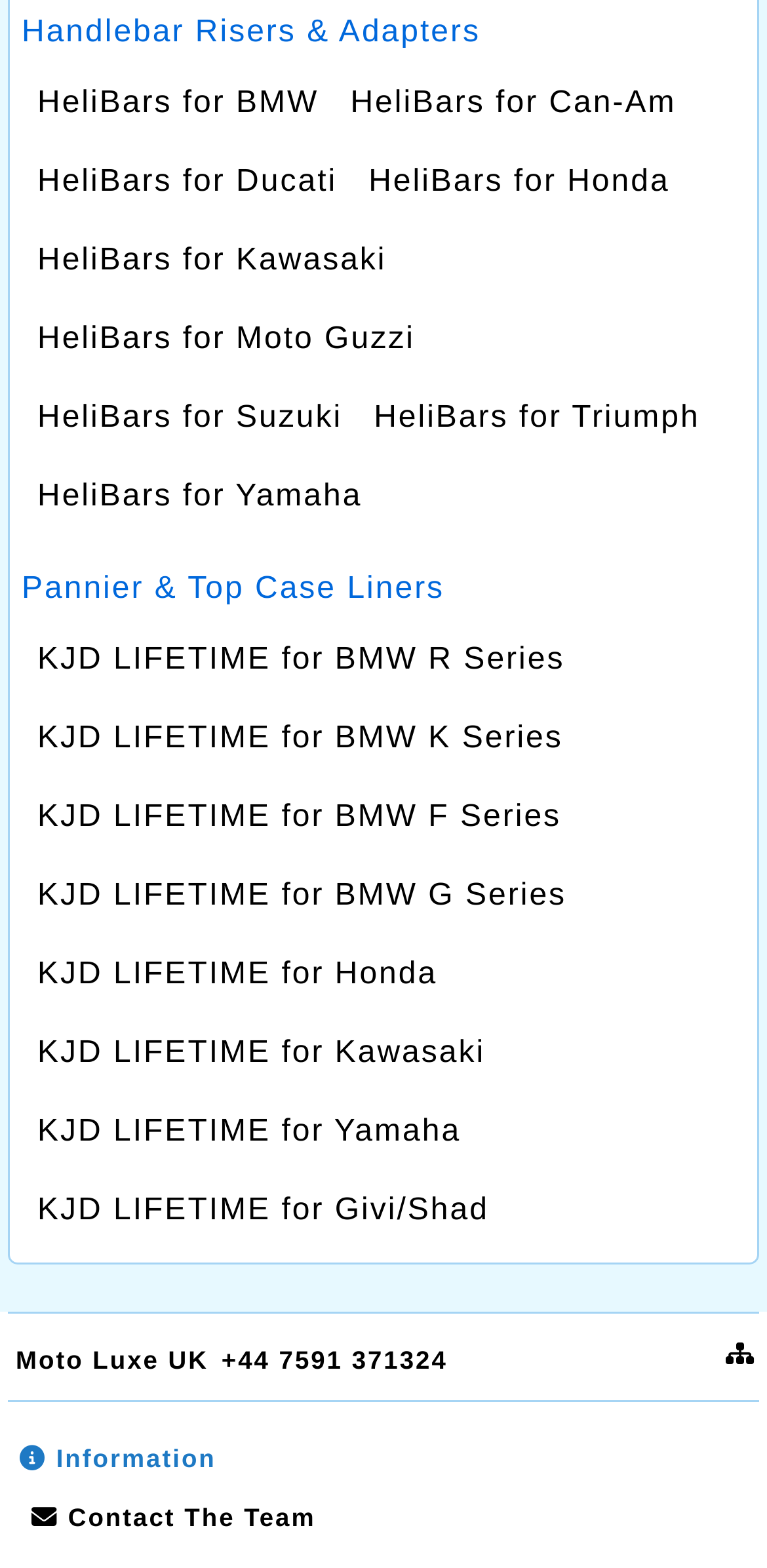What is the icon represented by ''?
Refer to the image and give a detailed response to the question.

The icon represented by '' is likely a Facebook icon, as it is commonly used to represent Facebook on websites and is located at the bottom of the webpage, suggesting a social media link.